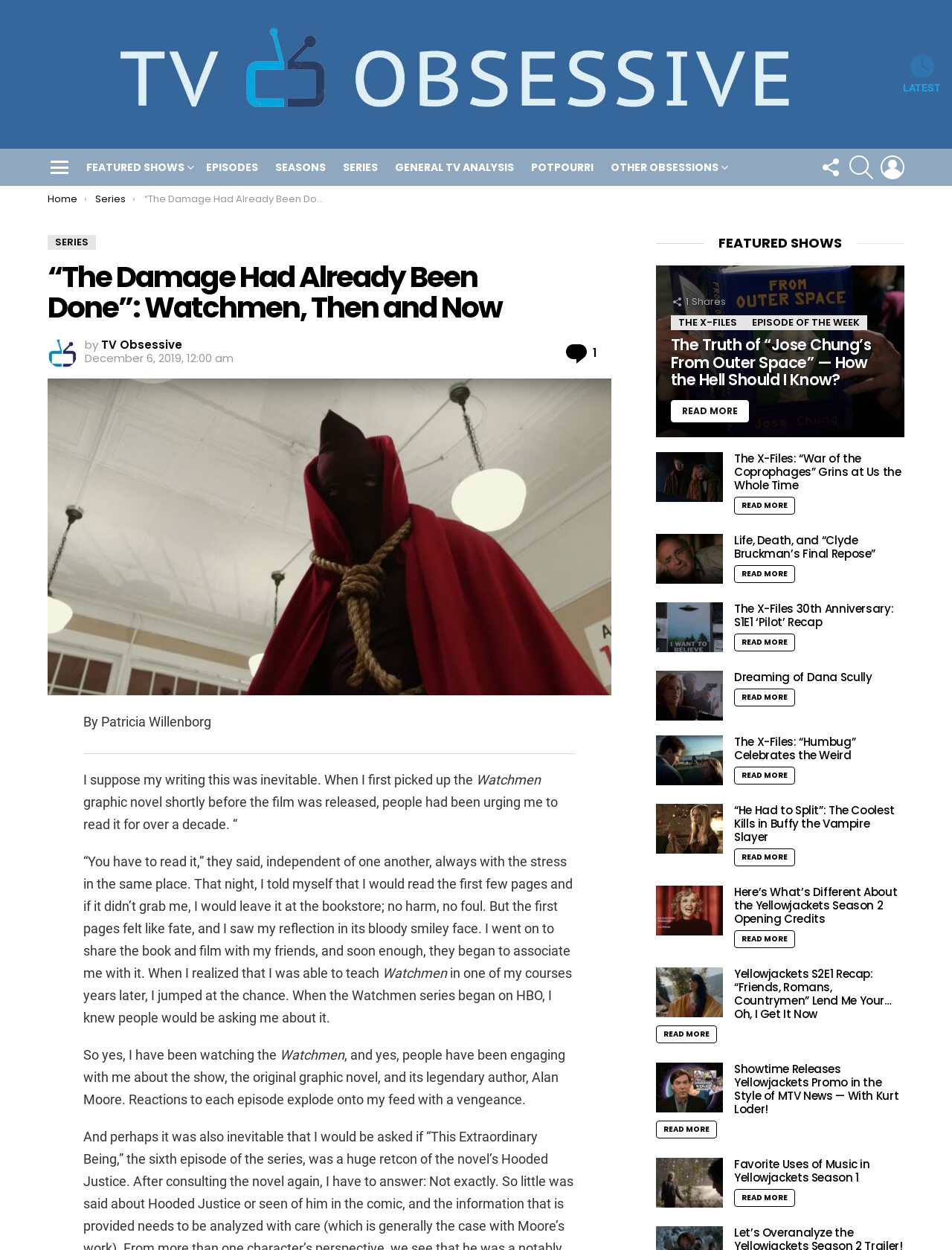Please identify the bounding box coordinates of the region to click in order to complete the task: "Follow on Facebook". The coordinates must be four float numbers between 0 and 1, specified as [left, top, right, bottom].

[0.867, 0.161, 0.908, 0.169]